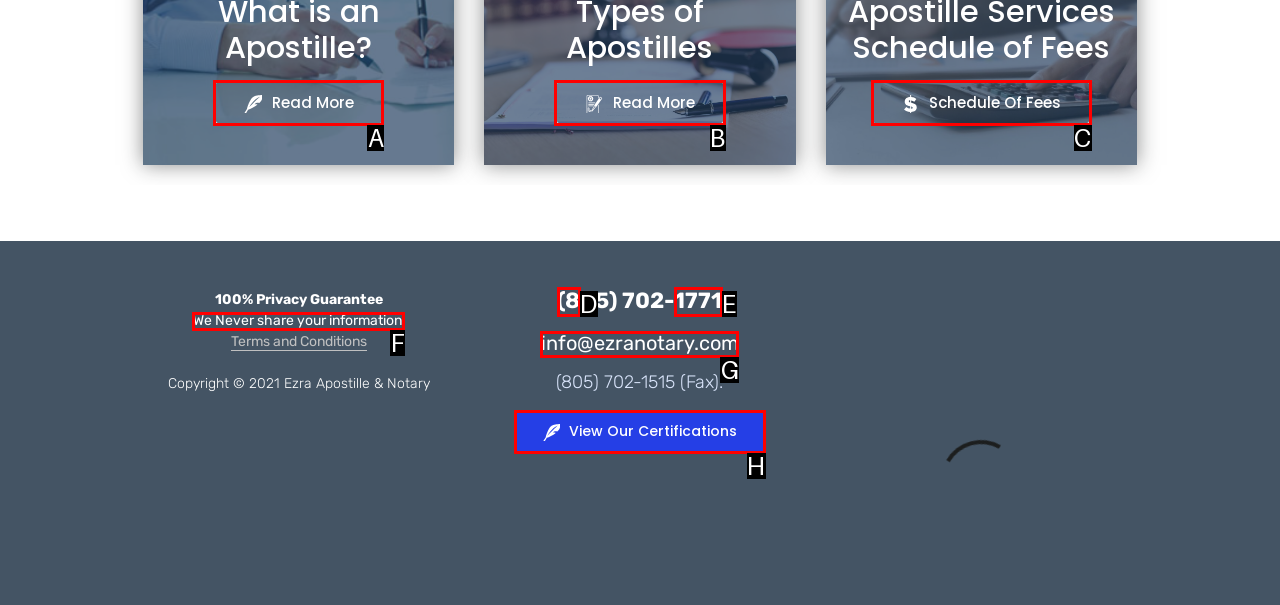Identify the option that corresponds to the given description: We Never share your information!. Reply with the letter of the chosen option directly.

F